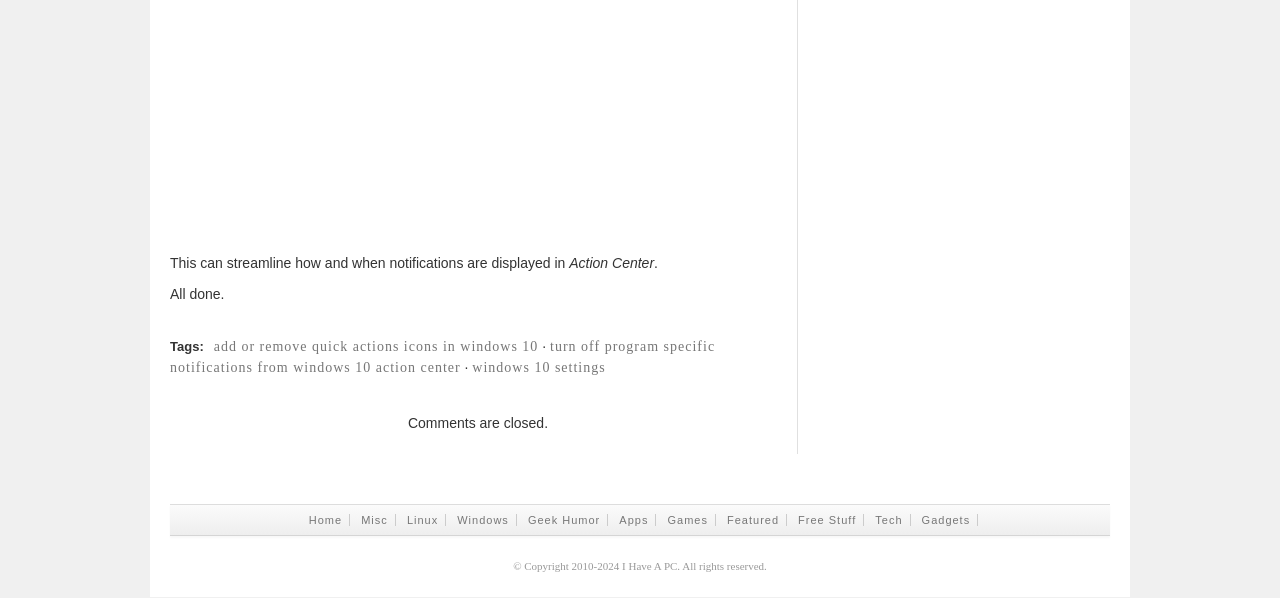Determine the bounding box coordinates of the section to be clicked to follow the instruction: "Tweet". The coordinates should be given as four float numbers between 0 and 1, formatted as [left, top, right, bottom].

[0.623, 0.527, 0.858, 0.561]